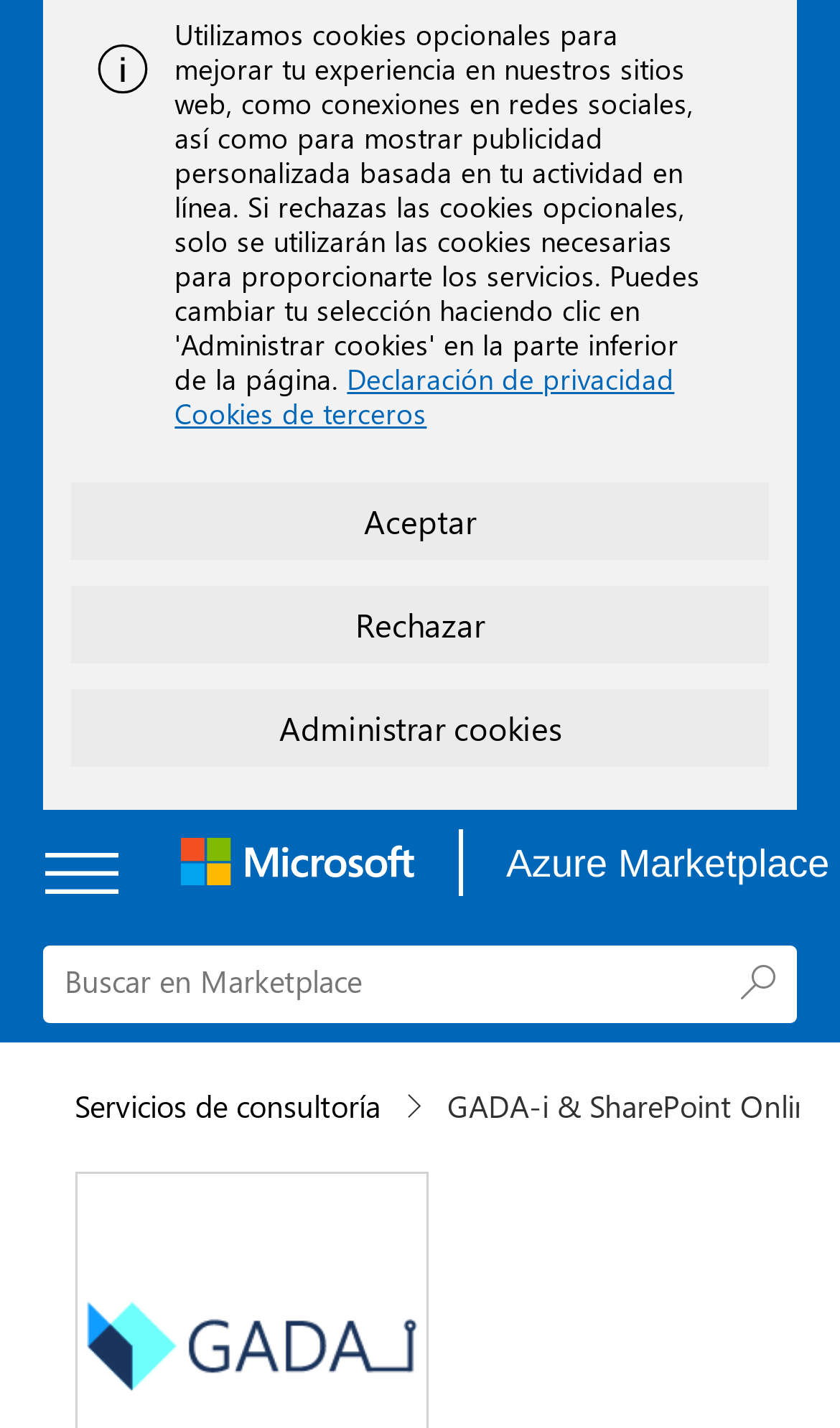Please determine the primary heading and provide its text.

GADA-i & SharePoint Online: Transforming Document Management with Azure Storage and IA - 6 Wks